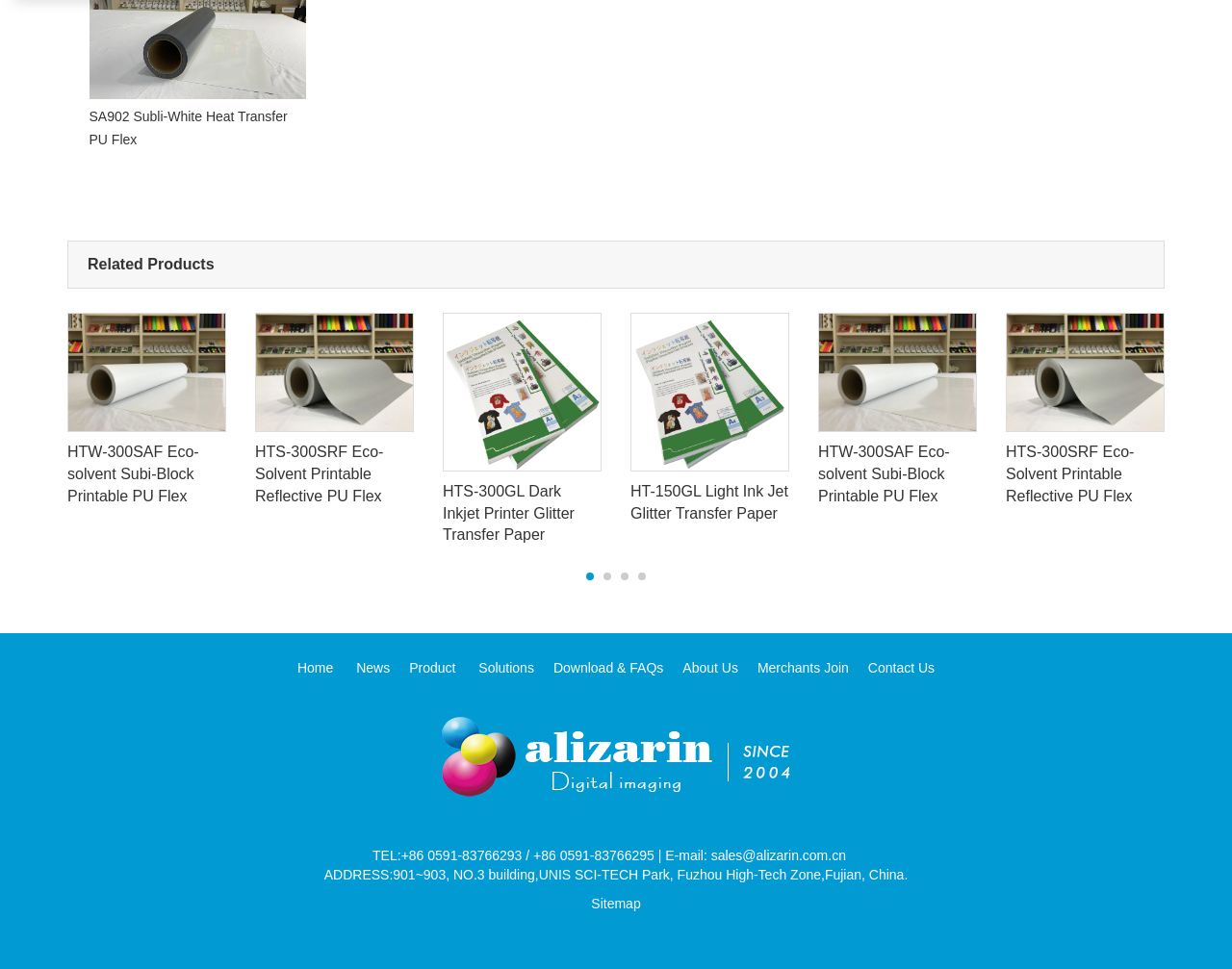Find the bounding box coordinates of the element I should click to carry out the following instruction: "View the 'HTS-300SRF Eco-Solvent Printable Reflective PU Flex' product details".

[0.207, 0.322, 0.336, 0.534]